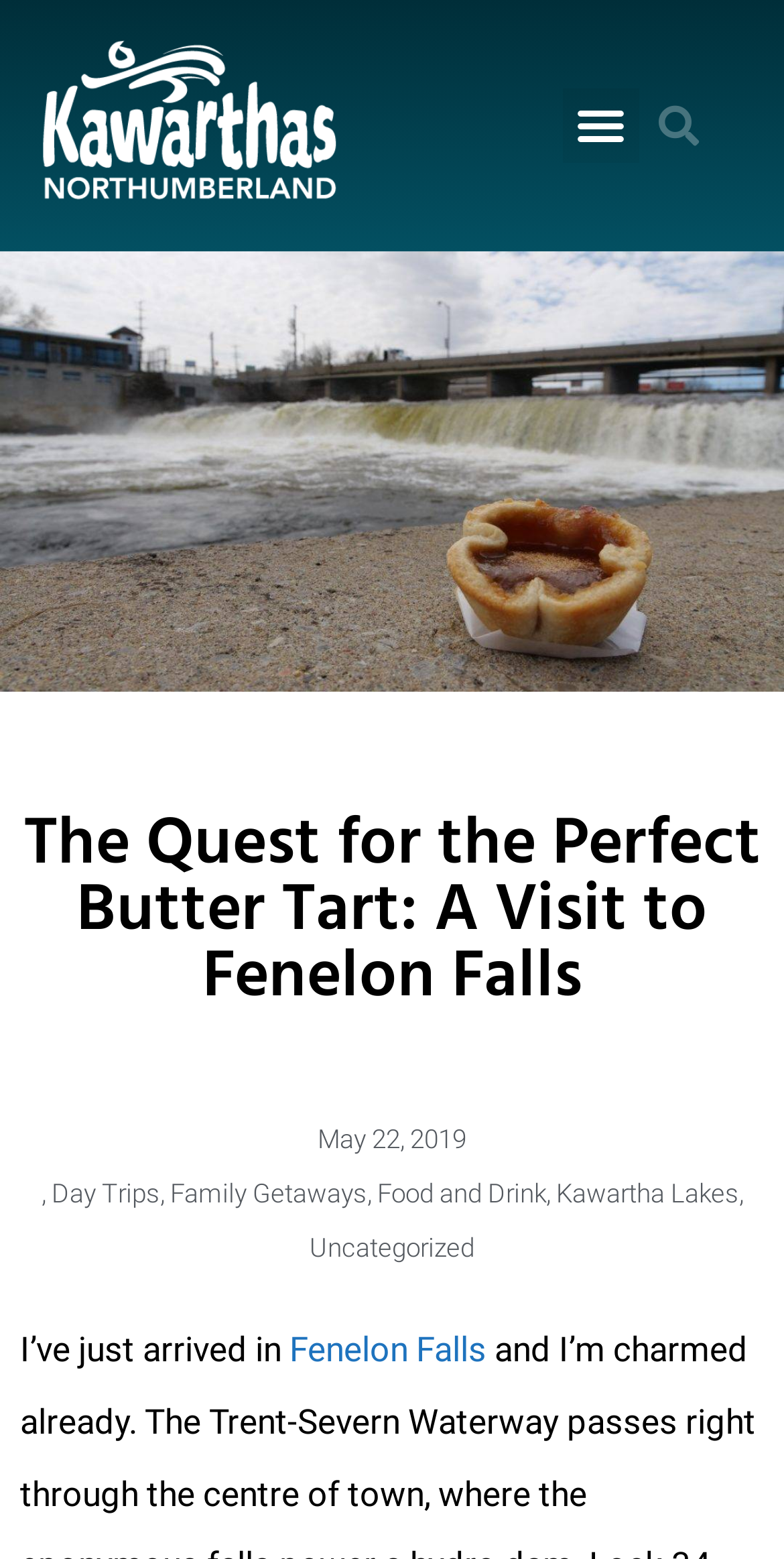Identify and extract the main heading of the webpage.

The Quest for the Perfect Butter Tart: A Visit to Fenelon Falls